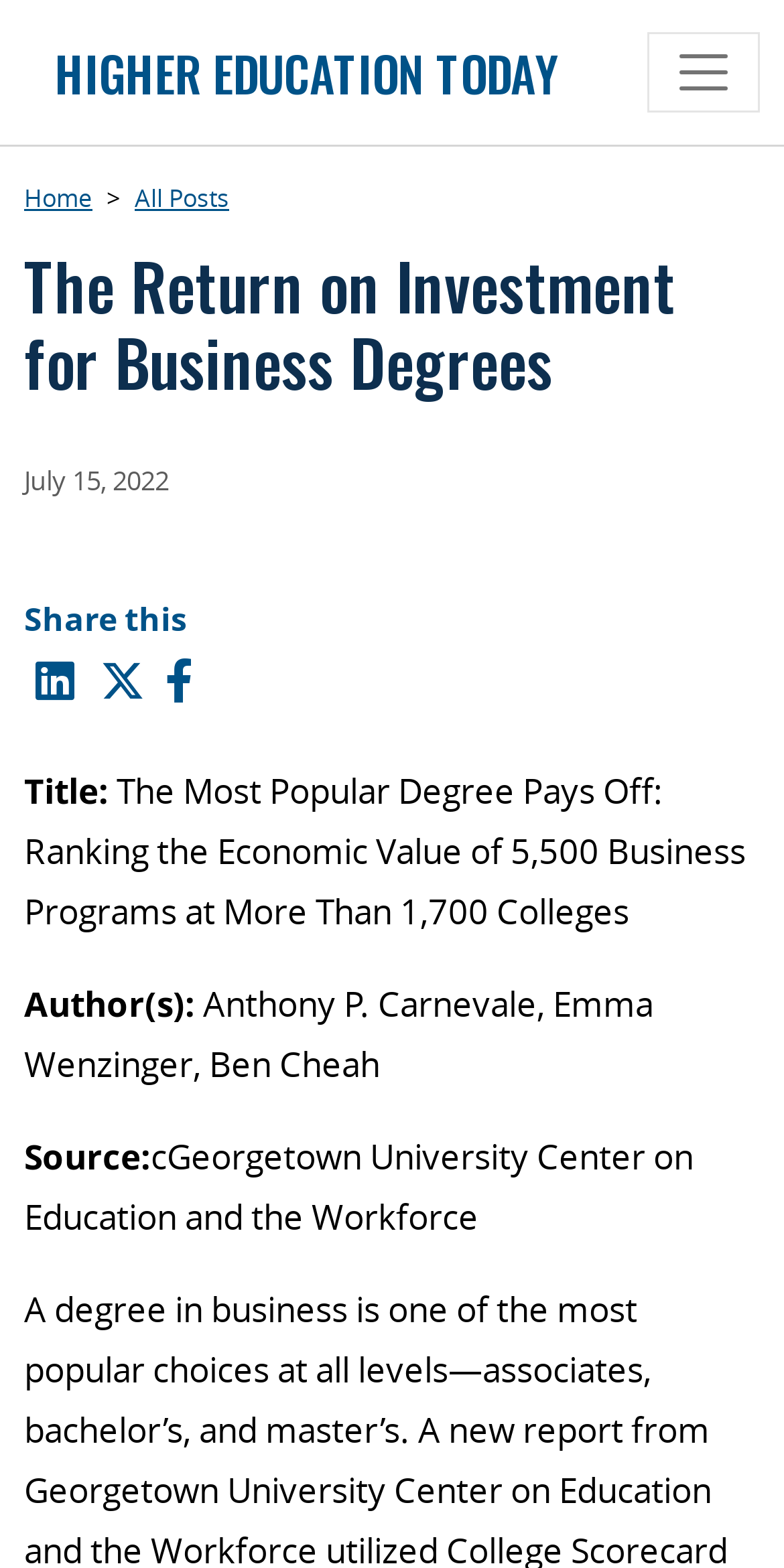What is the name of the university mentioned in the article?
Look at the image and respond with a single word or a short phrase.

Georgetown University